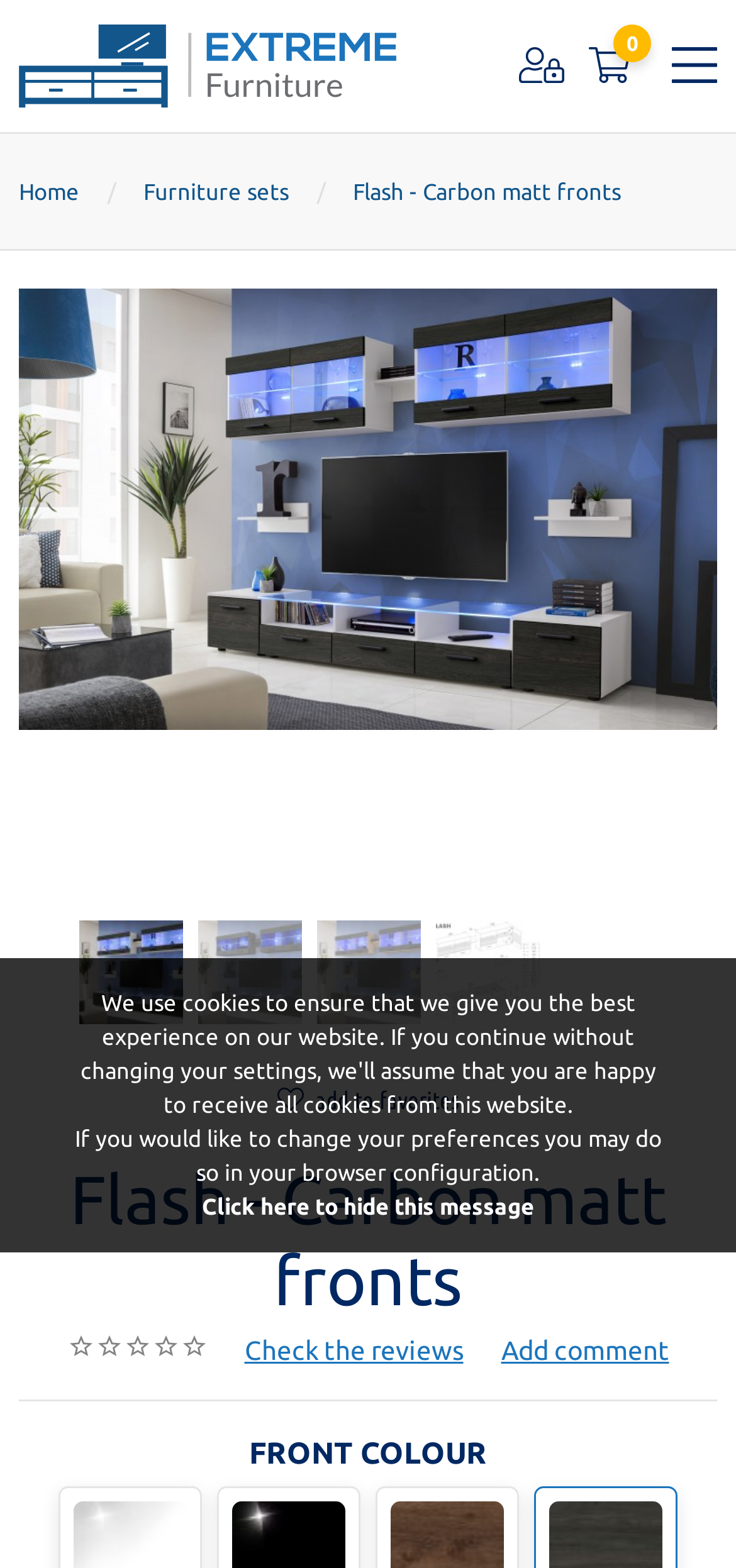Find and specify the bounding box coordinates that correspond to the clickable region for the instruction: "add to favorites".

[0.428, 0.693, 0.623, 0.709]